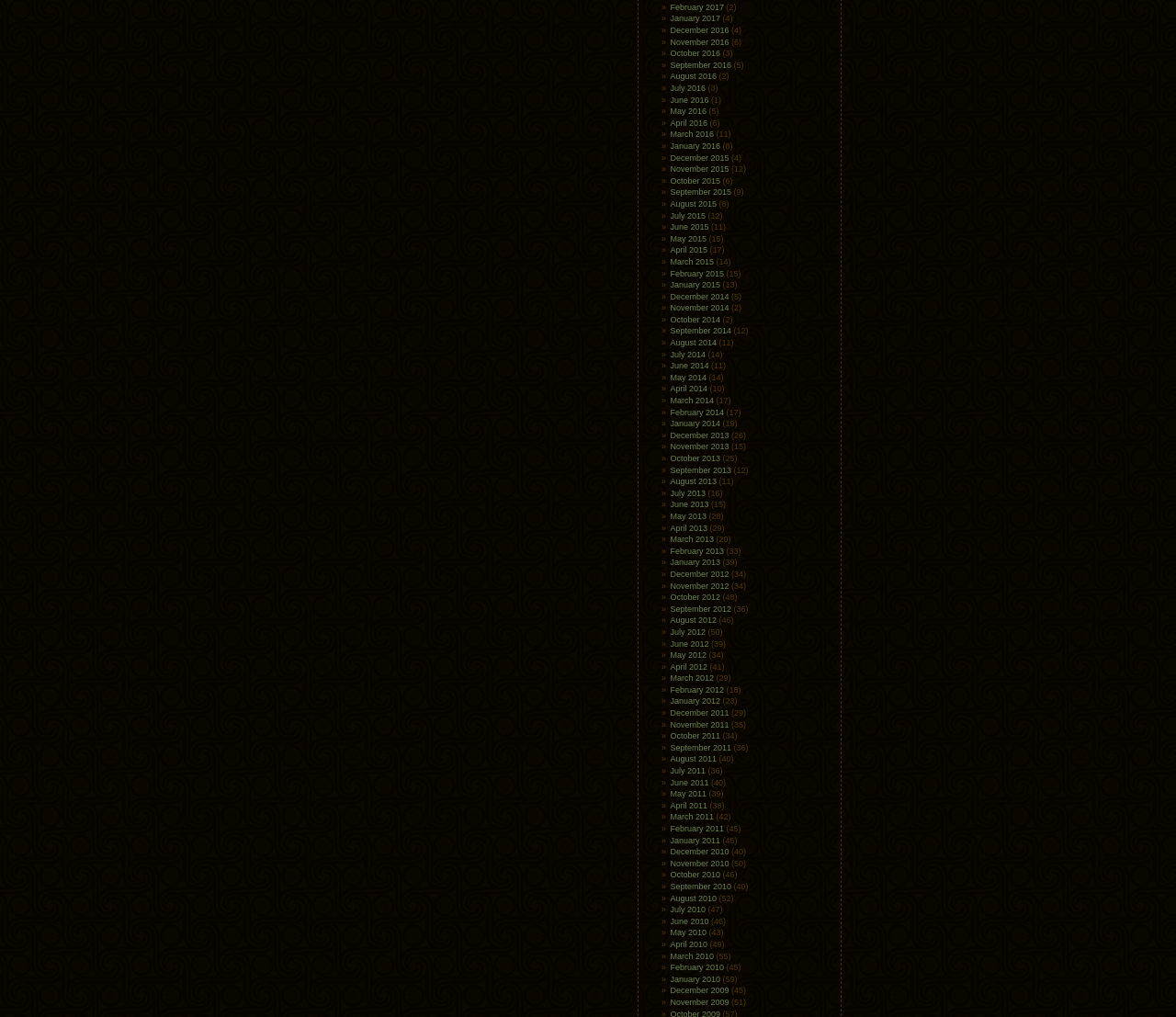Specify the bounding box coordinates of the element's area that should be clicked to execute the given instruction: "Leave a reply". The coordinates should be four float numbers between 0 and 1, i.e., [left, top, right, bottom].

None